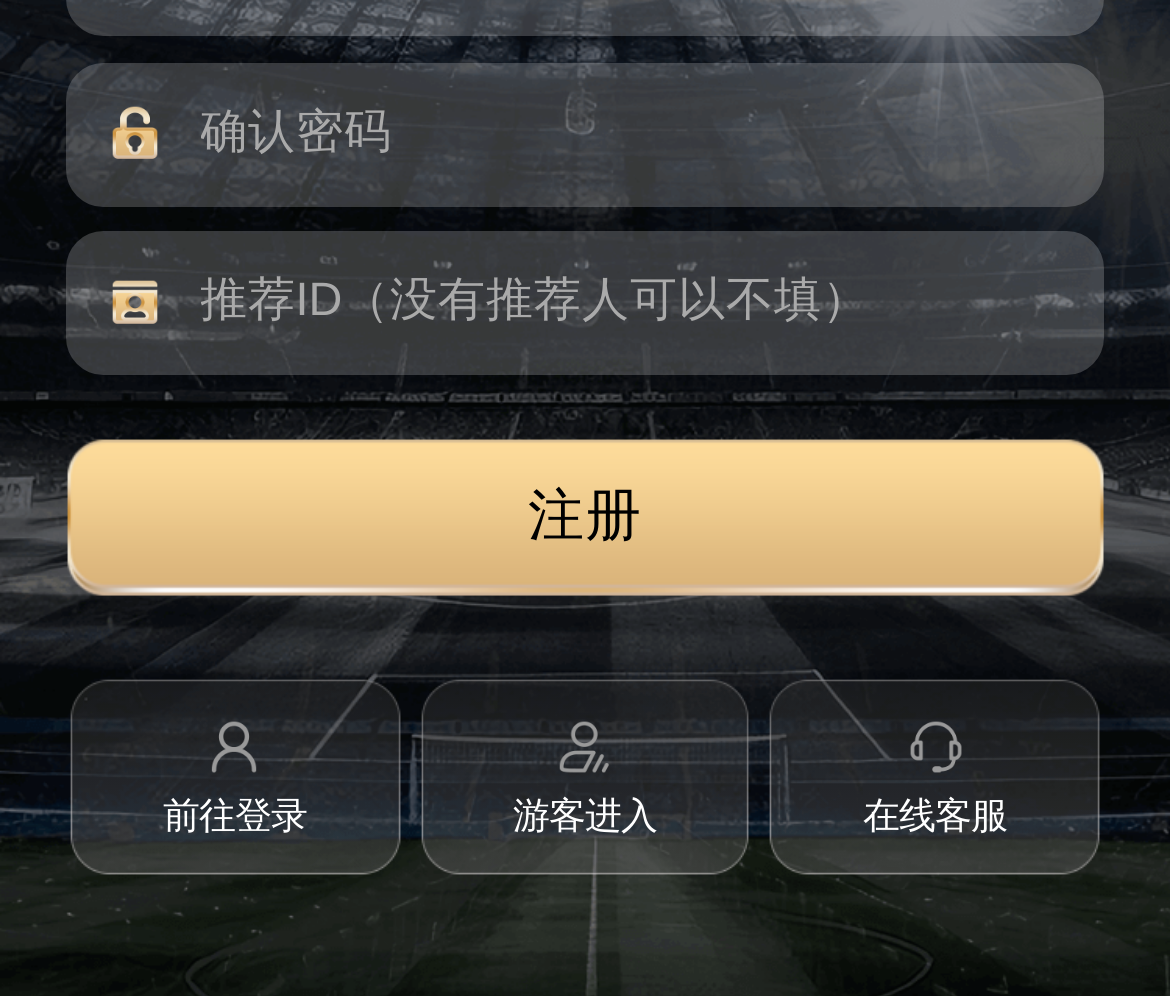From the webpage screenshot, identify the region described by 在线客服. Provide the bounding box coordinates as (top-left x, top-left y, bottom-right x, bottom-right y), with each value being a floating point number between 0 and 1.

[0.66, 0.684, 0.939, 0.877]